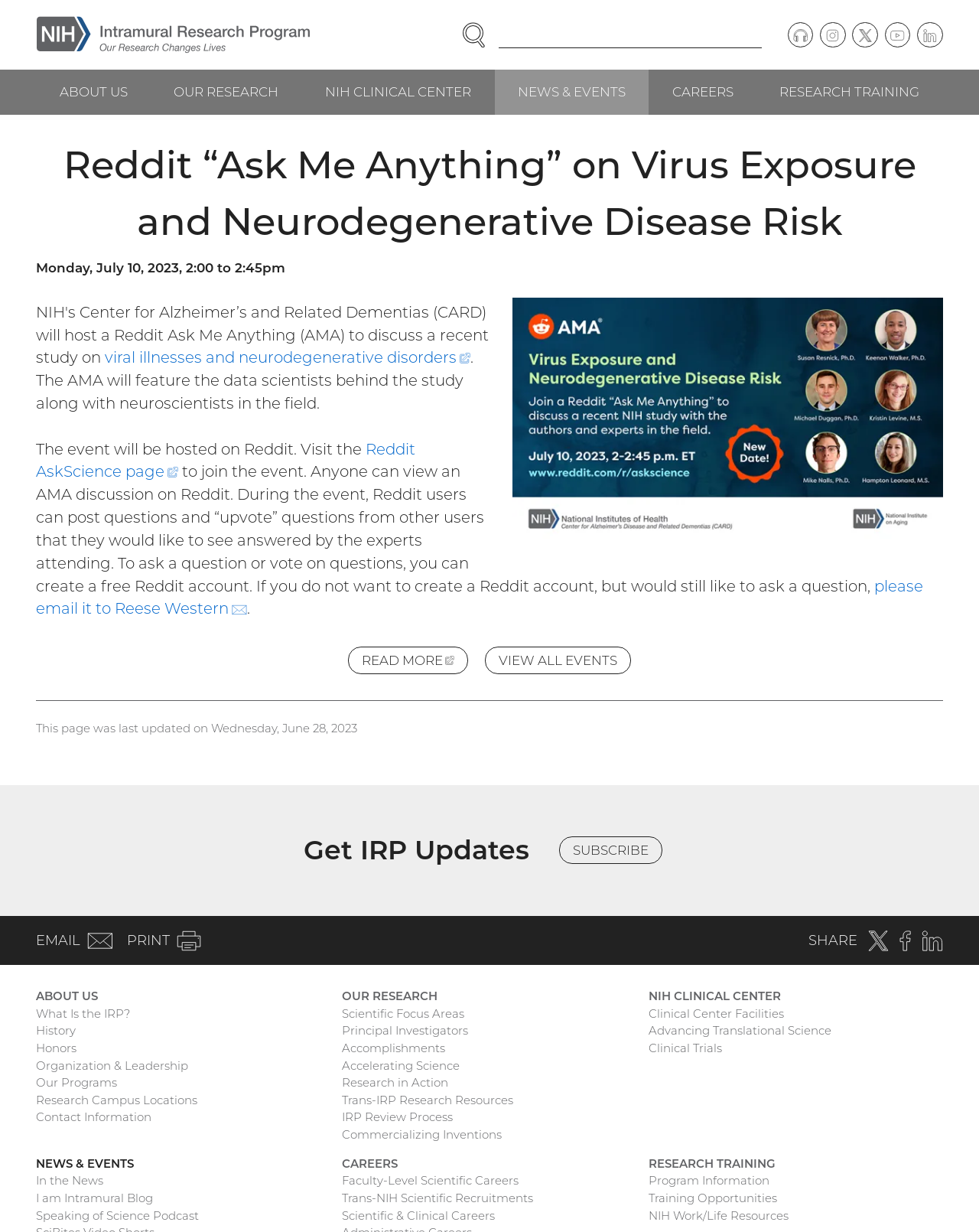Identify and provide the main heading of the webpage.

Reddit “Ask Me Anything” on Virus Exposure and Neurodegenerative Disease Risk